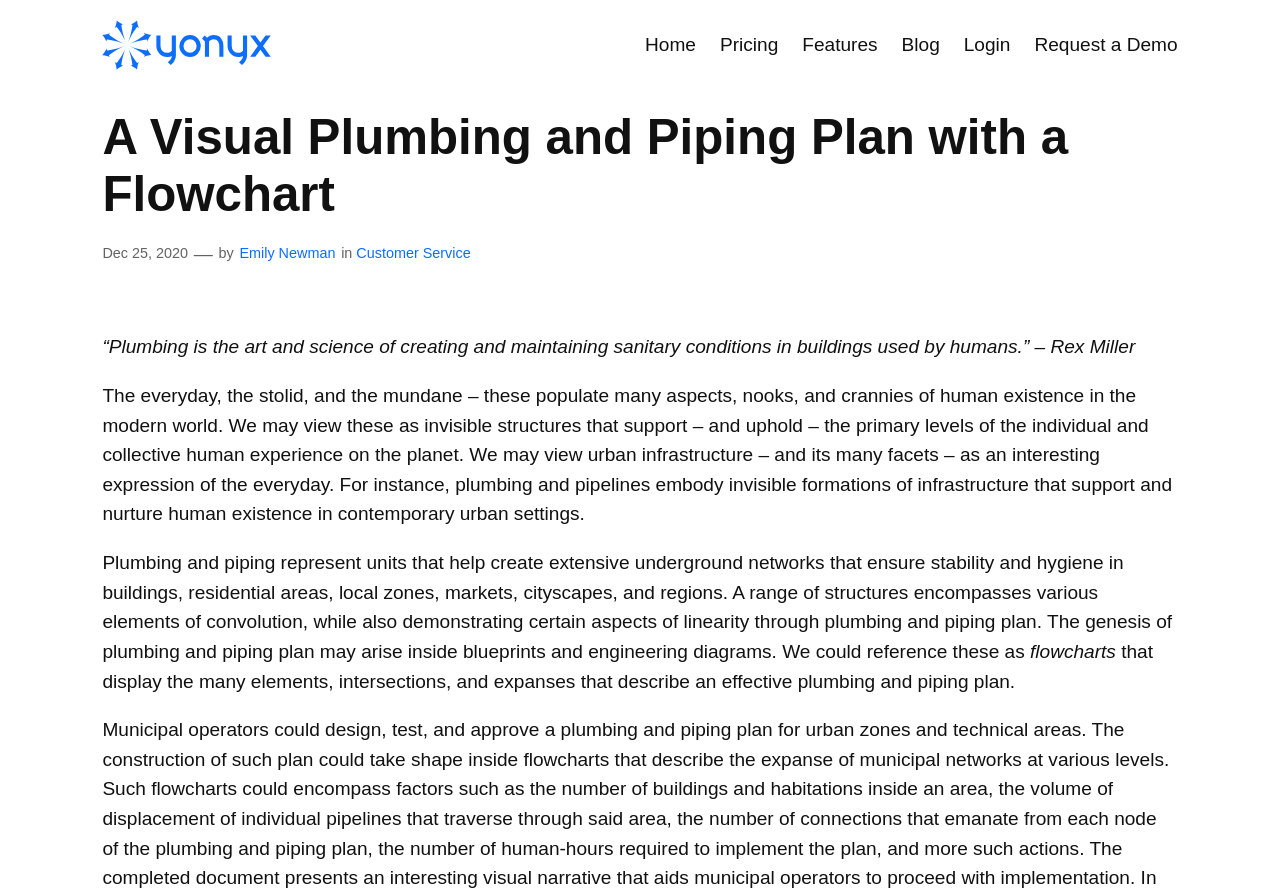Identify the bounding box coordinates of the clickable section necessary to follow the following instruction: "Click the Yonyx Logo". The coordinates should be presented as four float numbers from 0 to 1, i.e., [left, top, right, bottom].

[0.08, 0.022, 0.213, 0.079]